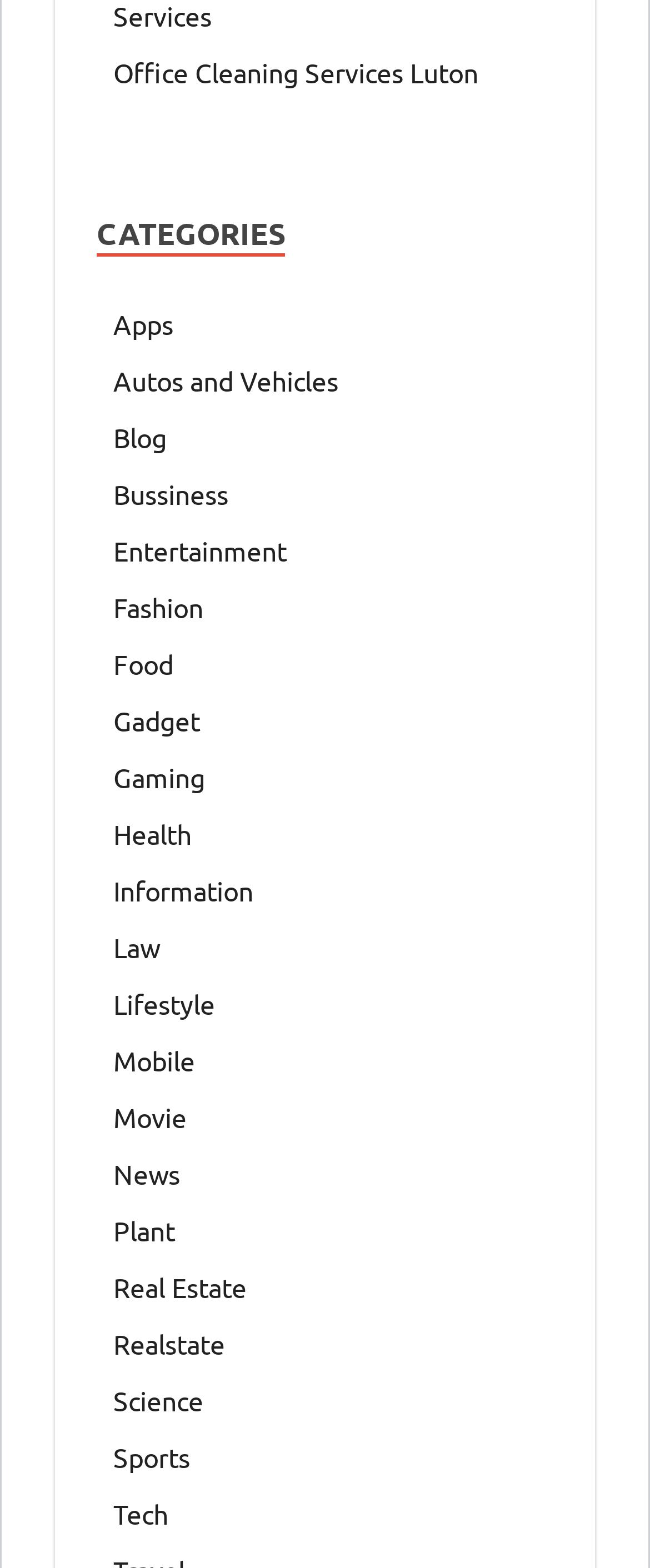Using the given element description, provide the bounding box coordinates (top-left x, top-left y, bottom-right x, bottom-right y) for the corresponding UI element in the screenshot: Office Cleaning Services Luton

[0.174, 0.037, 0.736, 0.056]